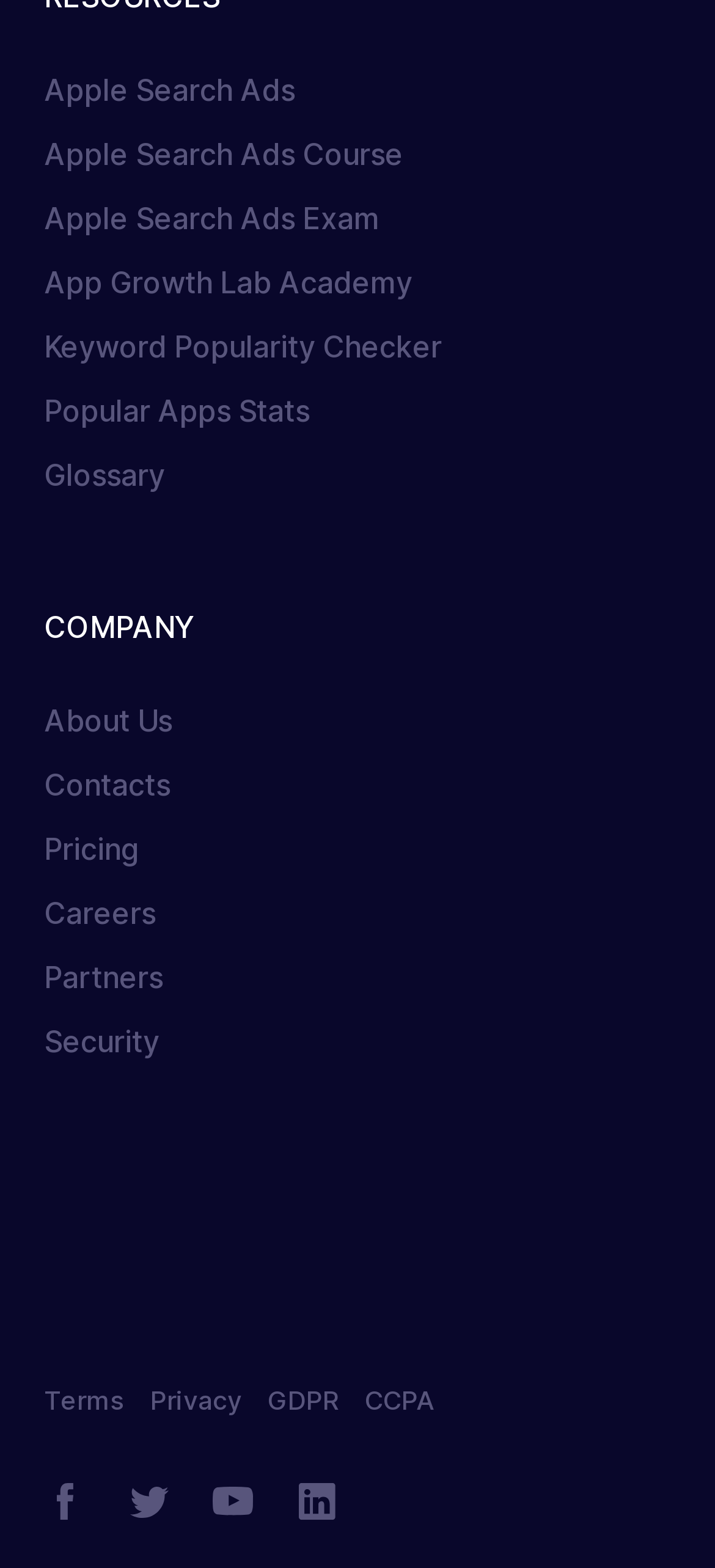What is the image at the bottom of the webpage?
Refer to the image and give a detailed response to the question.

The image at the bottom of the webpage is a logo or icon labeled as 'Search Ads Partner'. It is located below the 'COMPANY' section and above the social media links.